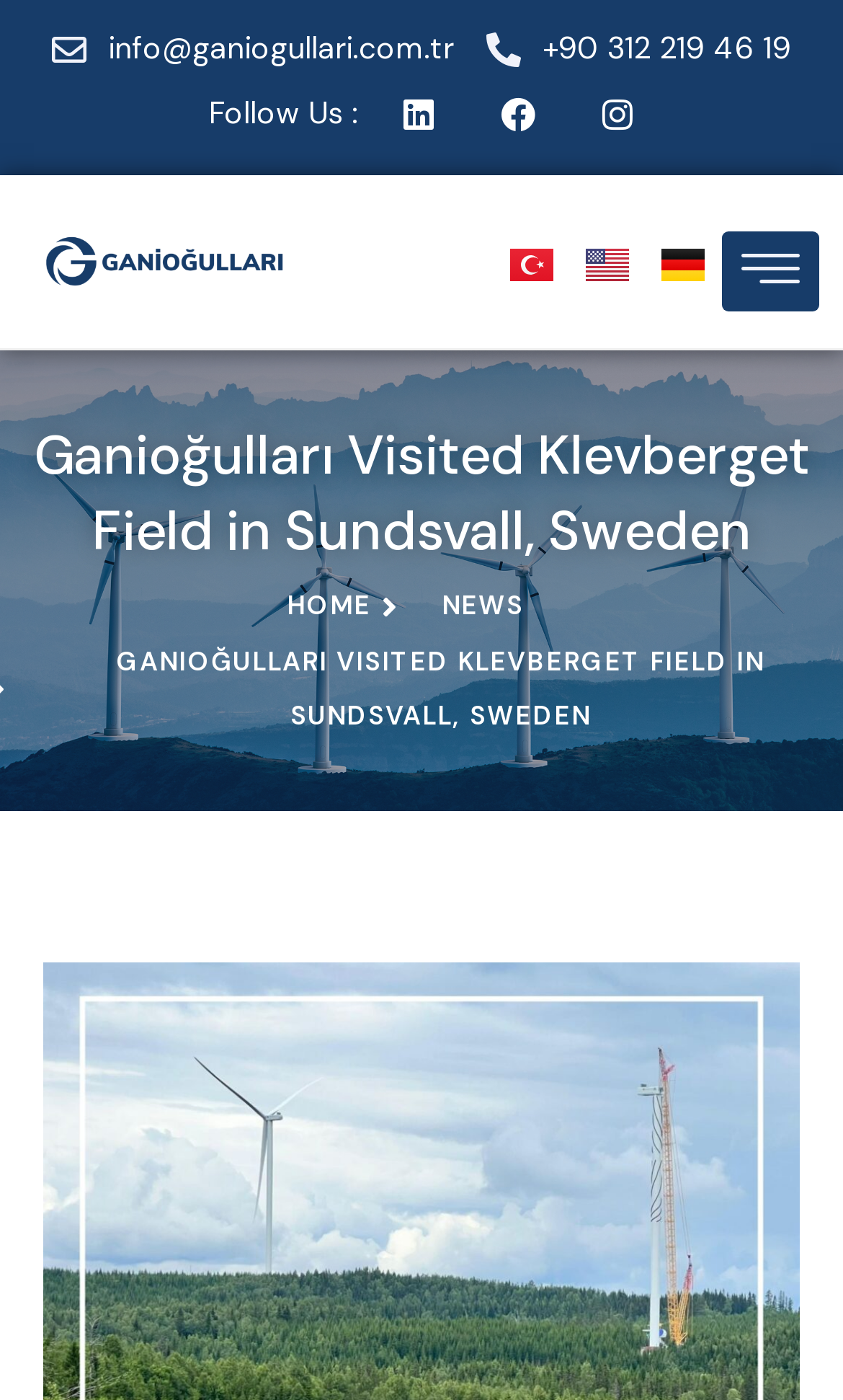Find the bounding box coordinates for the element that must be clicked to complete the instruction: "Click the HOME link". The coordinates should be four float numbers between 0 and 1, indicated as [left, top, right, bottom].

[0.34, 0.415, 0.44, 0.453]